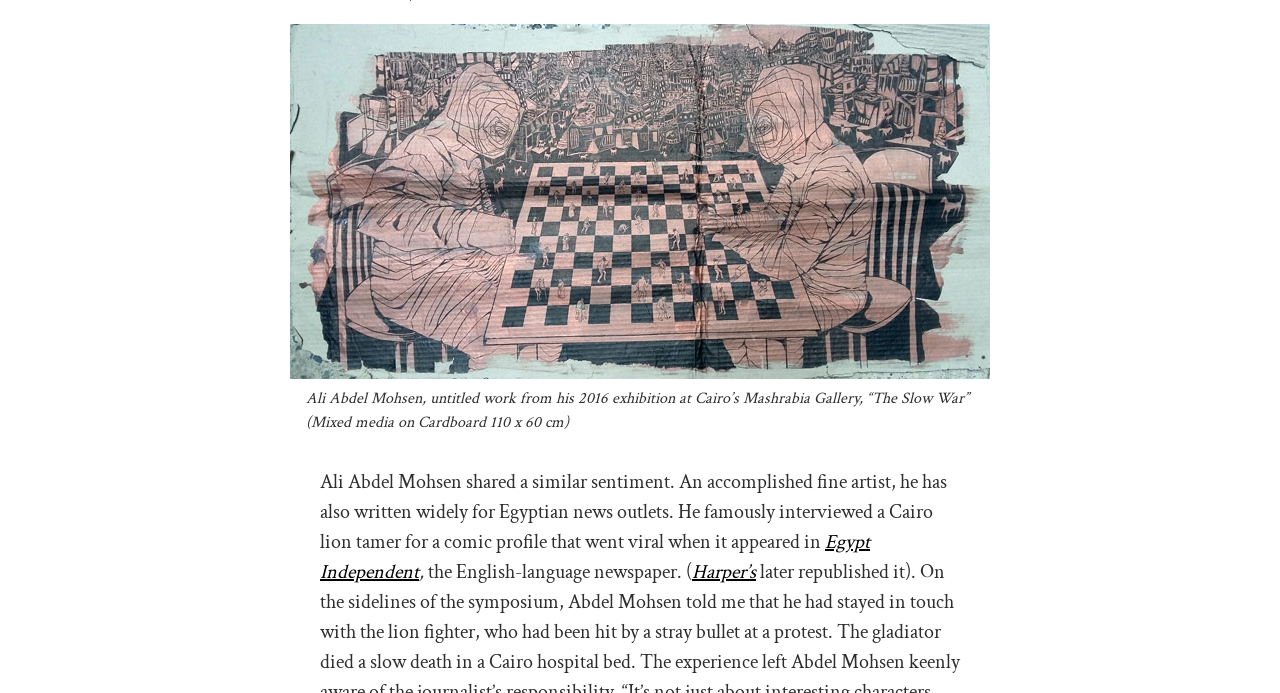Provide the bounding box coordinates for the specified HTML element described in this description: "Harper’s". The coordinates should be four float numbers ranging from 0 to 1, in the format [left, top, right, bottom].

[0.541, 0.807, 0.591, 0.844]